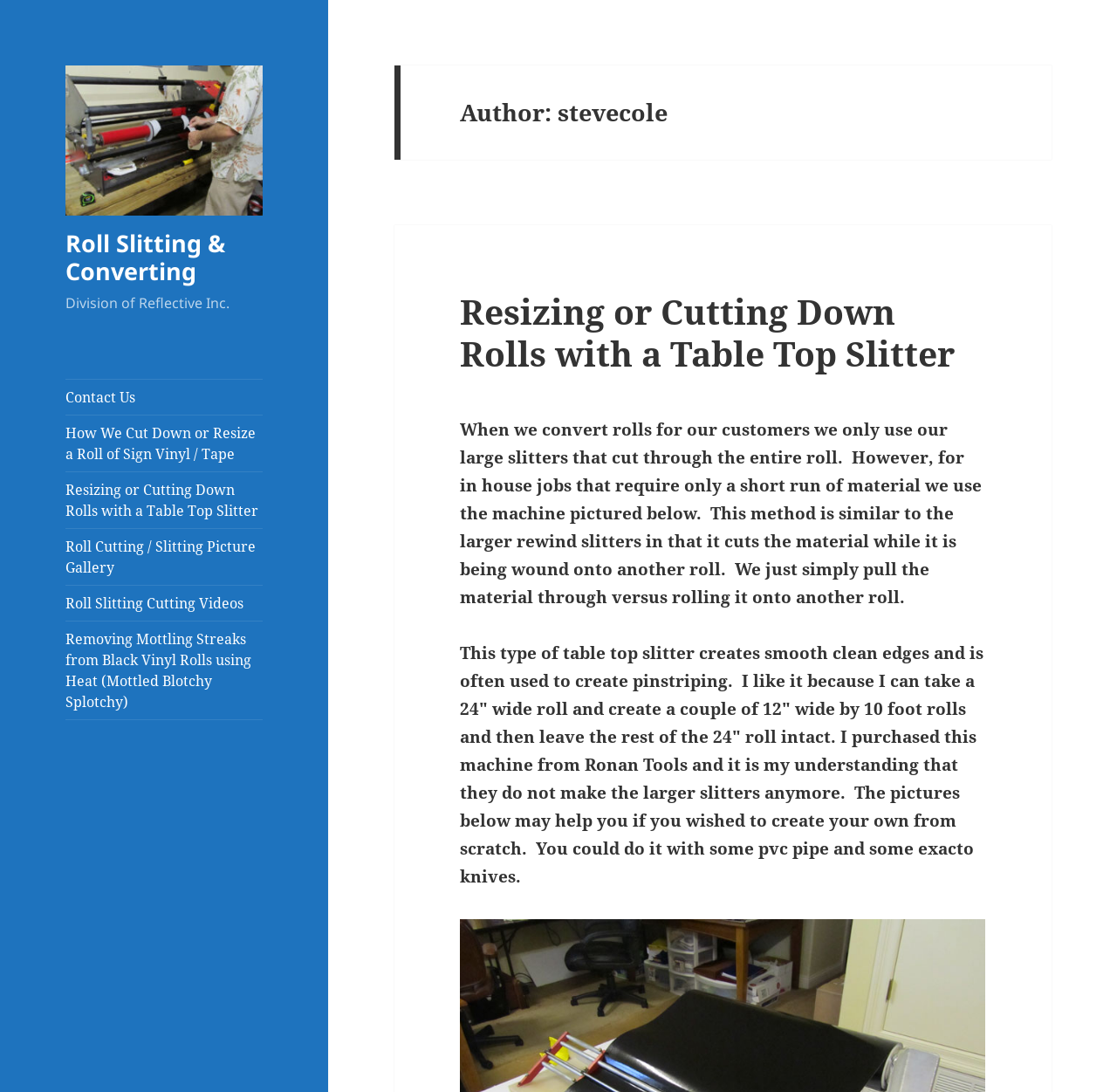Locate the bounding box coordinates of the UI element described by: "parent_node: Roll Slitting & Converting". Provide the coordinates as four float numbers between 0 and 1, formatted as [left, top, right, bottom].

[0.059, 0.117, 0.235, 0.137]